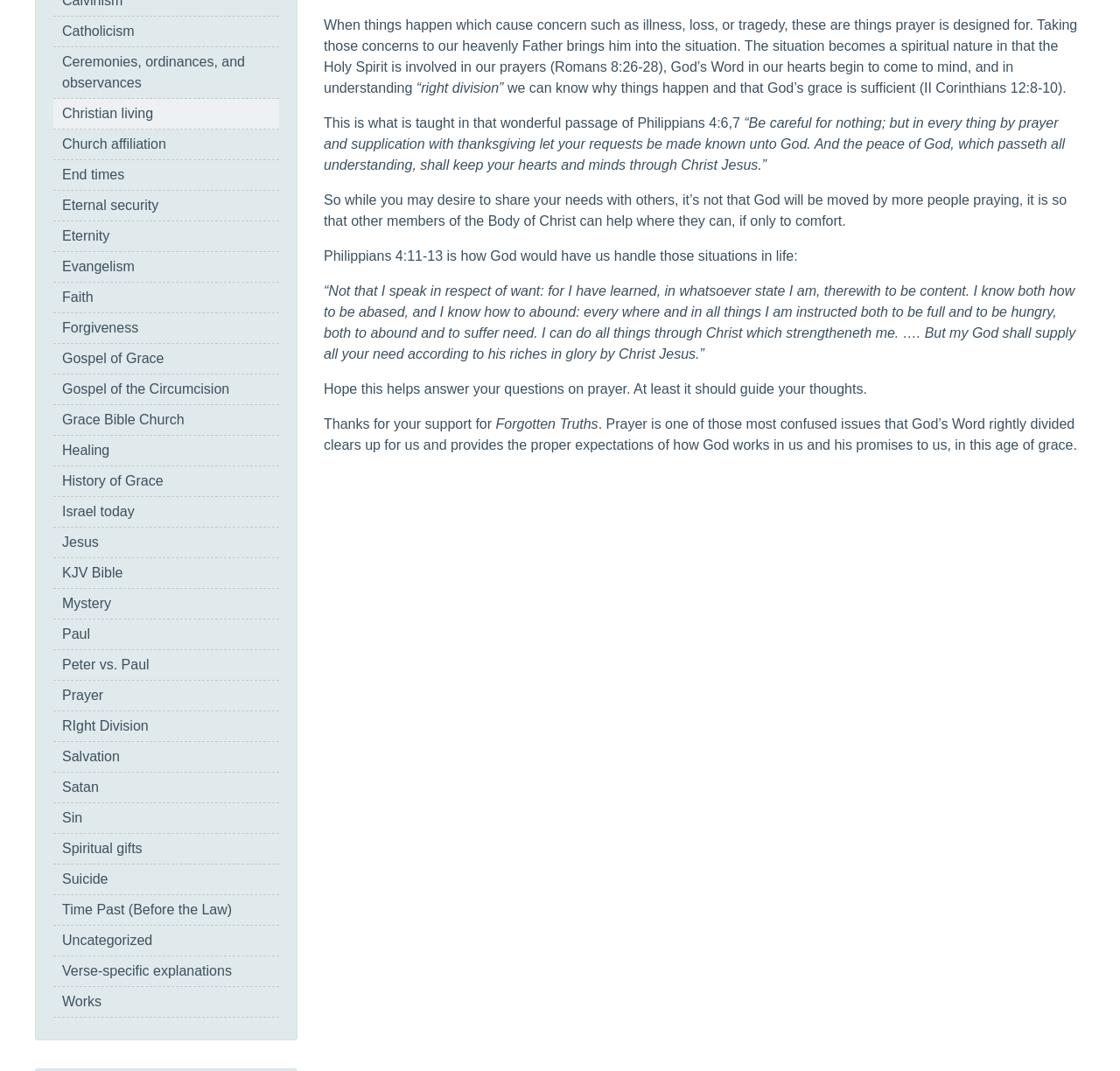Identify the coordinates of the bounding box for the element that must be clicked to accomplish the instruction: "Open Record_Book_Fall_Cover".

None